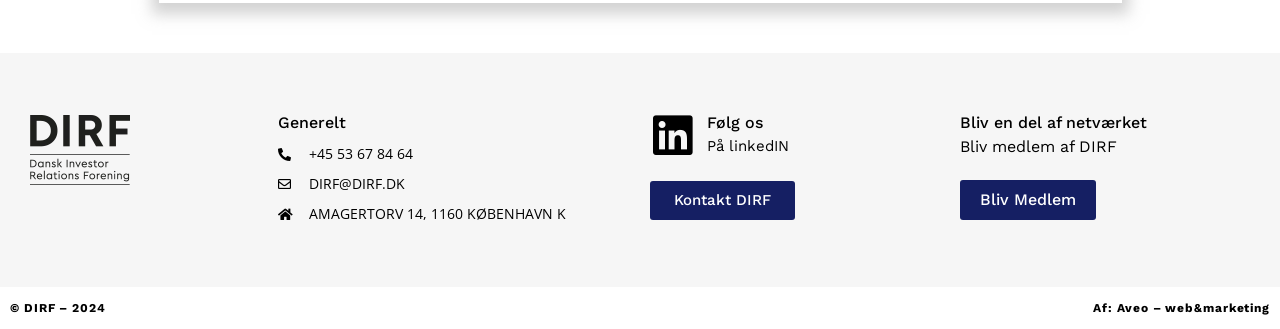Bounding box coordinates should be provided in the format (top-left x, top-left y, bottom-right x, bottom-right y) with all values between 0 and 1. Identify the bounding box for this UI element: dirf@dirf.dk

[0.217, 0.52, 0.492, 0.599]